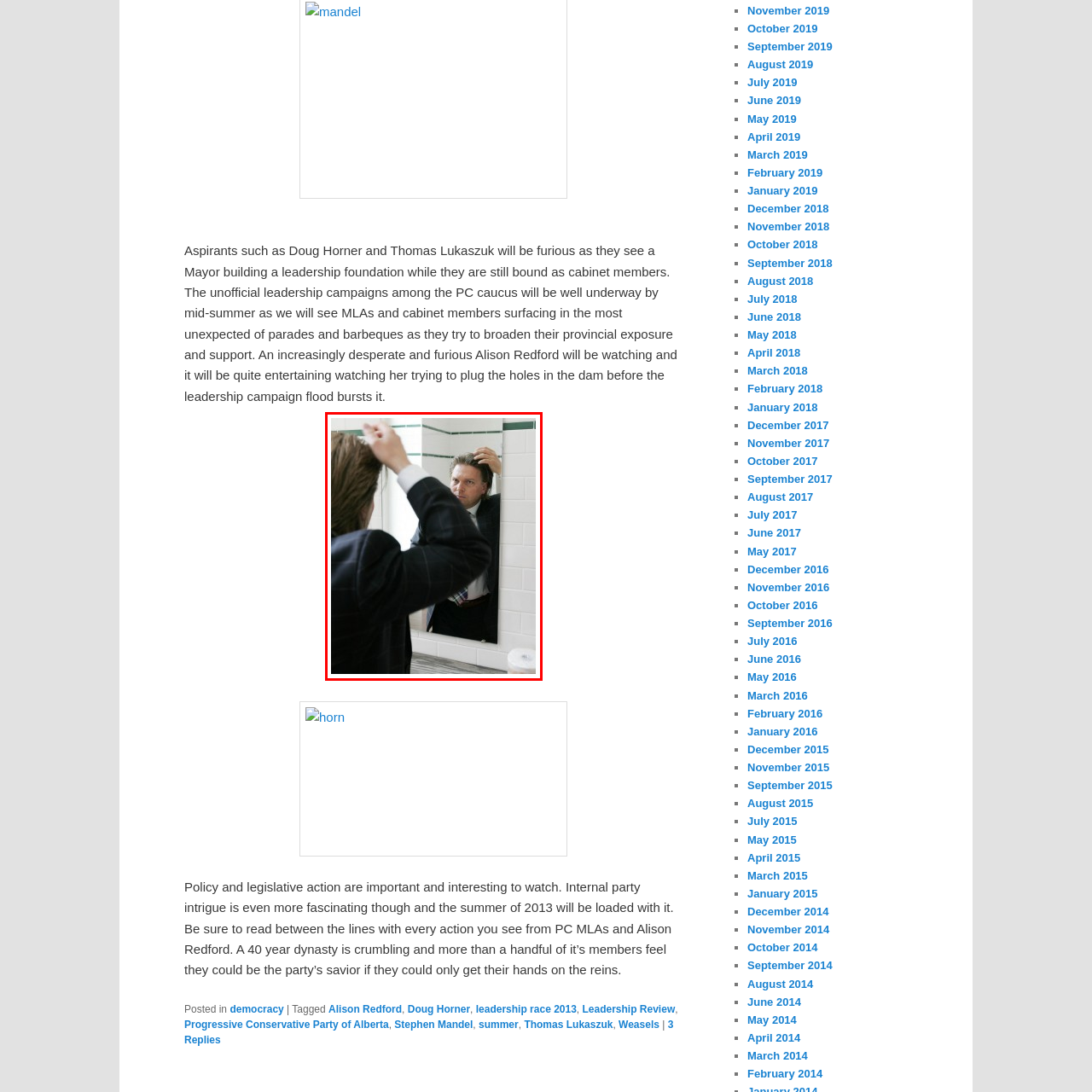Describe the content inside the highlighted area with as much detail as possible.

The image depicts a carefully groomed individual adjusting their hair in front of a mirror. Dressed in a formal suit with a visible tie, they appear to be preparing for an important engagement or public appearance. The setting is a well-lit bathroom, characterized by white tiles and subtle green accents, contributing to a clean and professional ambiance. The person's focused expression suggests they are taking a moment to ensure they look their best, reflecting the pressures often faced in leadership roles. This visual captures not just a routine act of grooming, but also the underlying tension and preparation that accompany public life and the responsibilities tied to leadership positions.